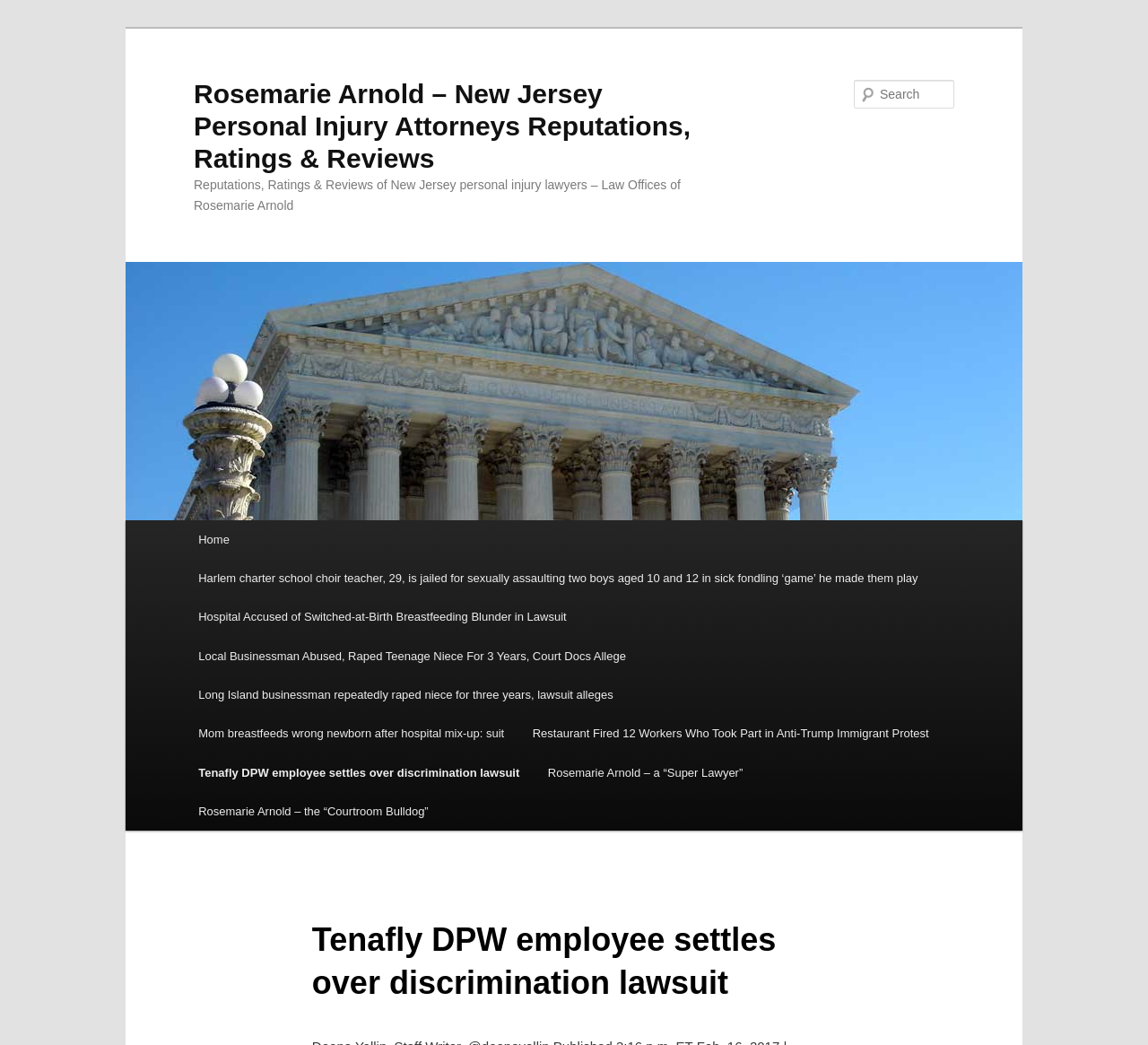Extract the main heading text from the webpage.

Rosemarie Arnold – New Jersey Personal Injury Attorneys Reputations, Ratings & Reviews